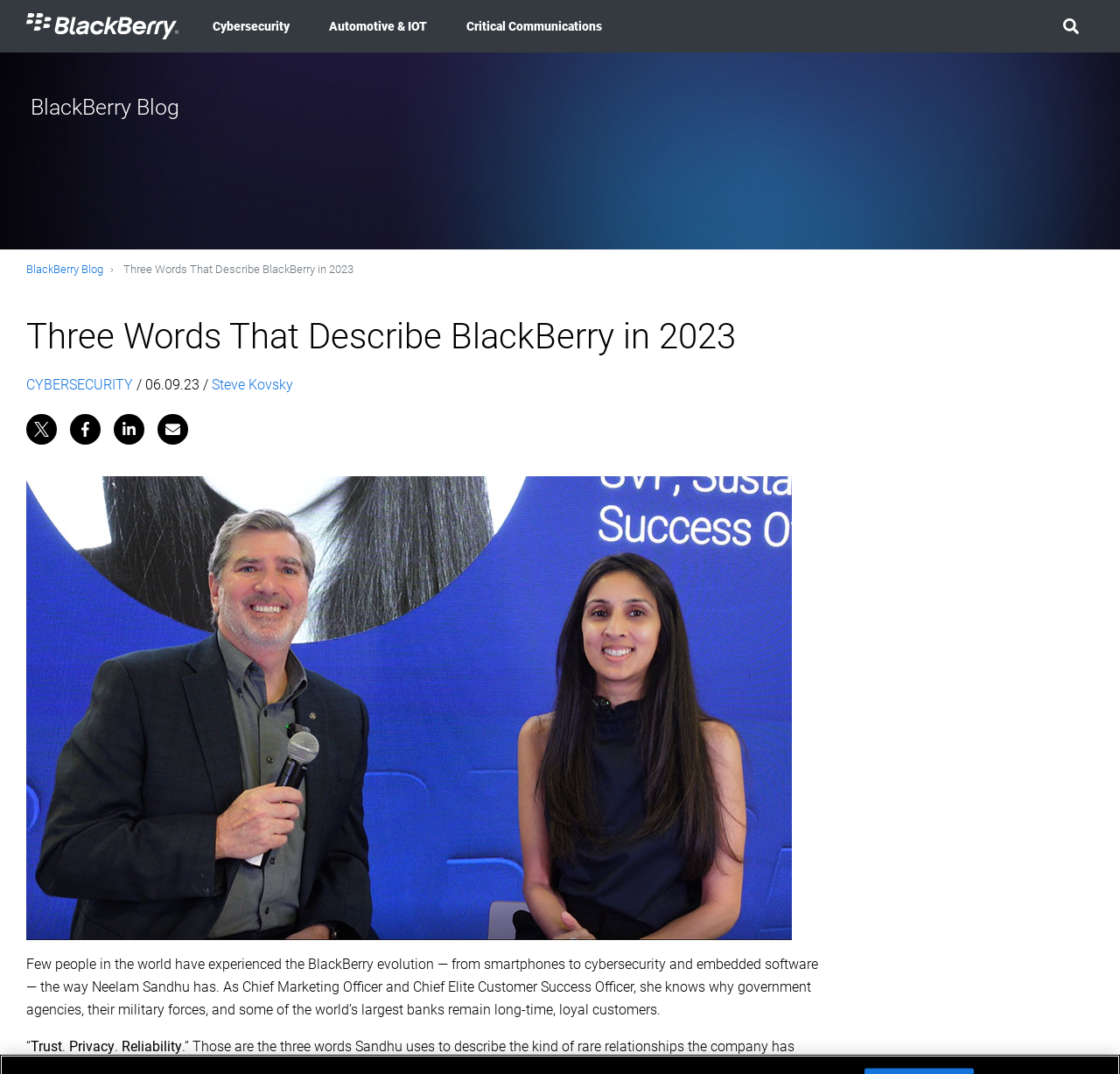What are the topics mentioned in the top navigation bar?
Using the visual information, reply with a single word or short phrase.

Cybersecurity, Automotive & IOT, Critical Communications